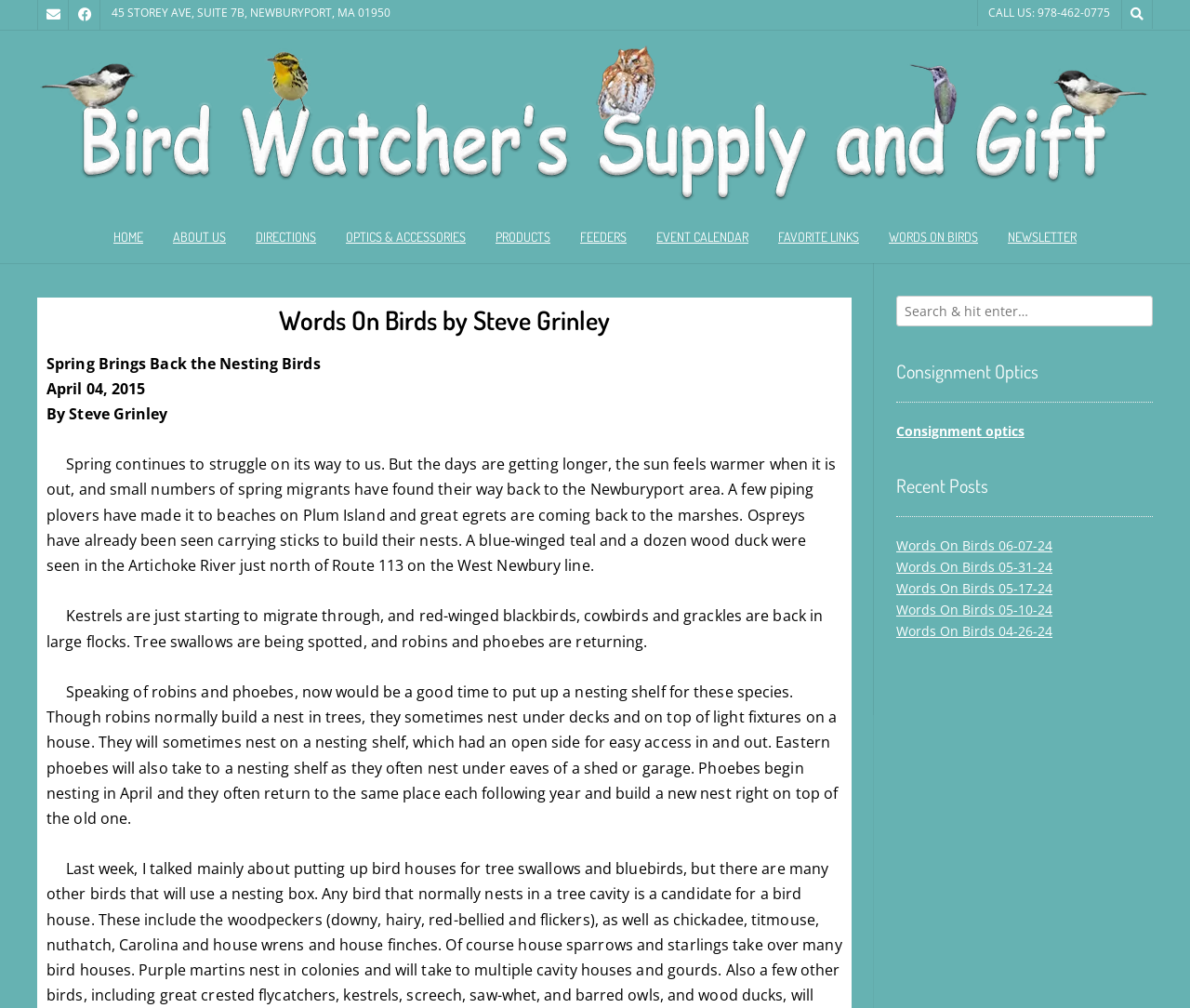Please find and report the bounding box coordinates of the element to click in order to perform the following action: "Search for something". The coordinates should be expressed as four float numbers between 0 and 1, in the format [left, top, right, bottom].

[0.753, 0.293, 0.969, 0.323]